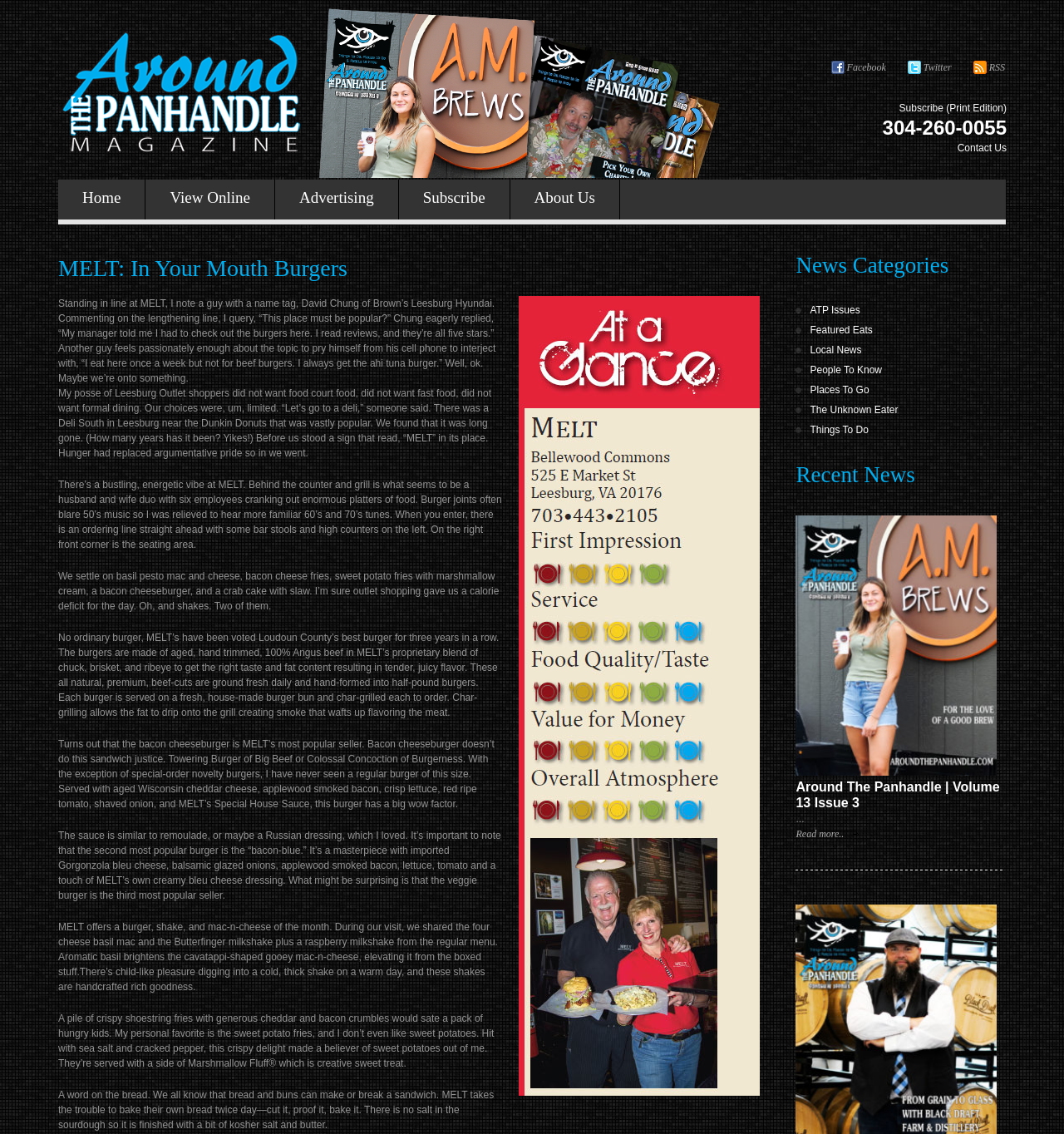What is the type of fries served with Marshmallow Fluff?
Provide a detailed and well-explained answer to the question.

According to the text, the sweet potato fries are served with Marshmallow Fluff, which is mentioned in the sentence 'They’re served with a side of Marshmallow Fluff® which is creative sweet treat.'.